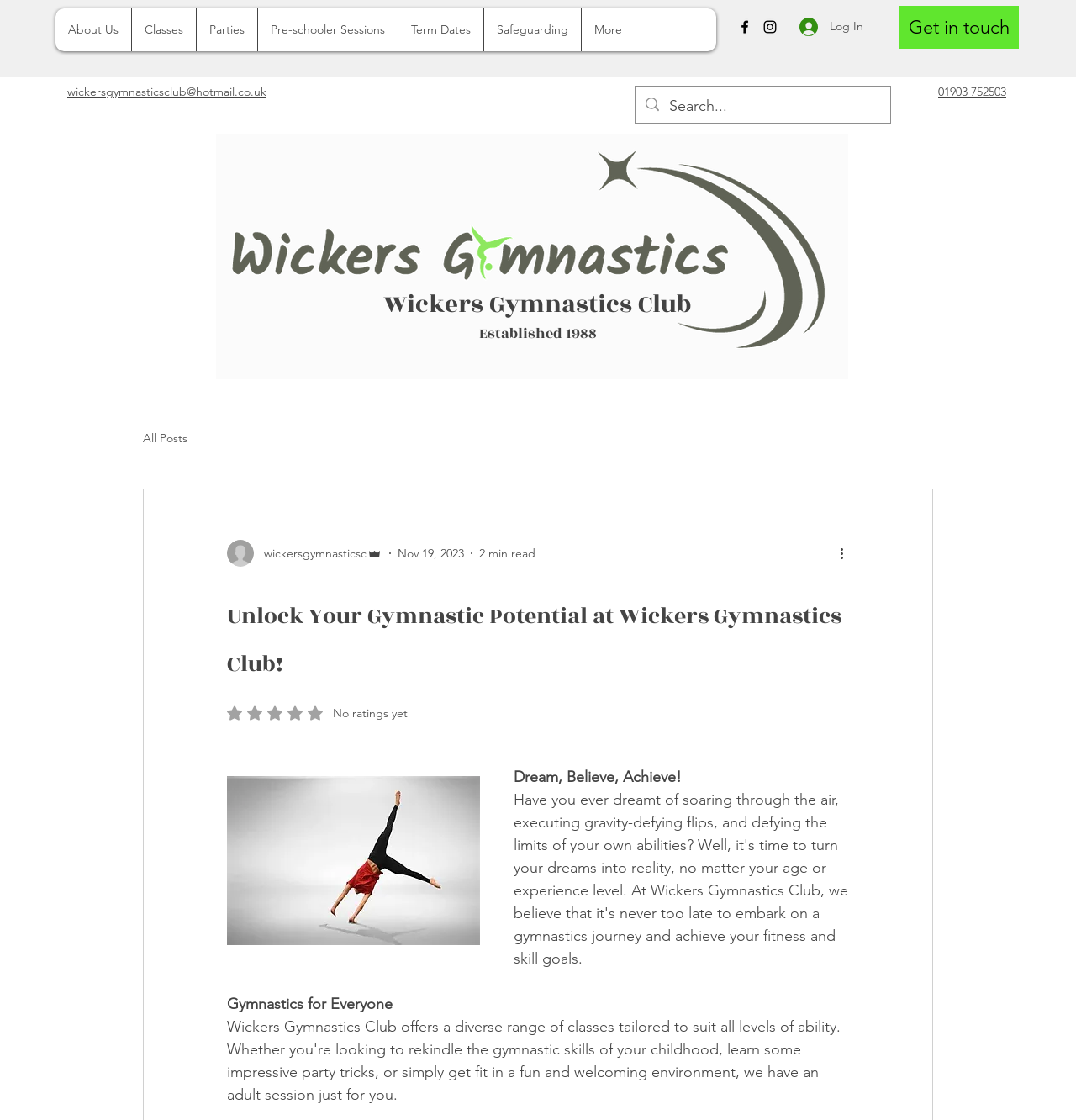Produce a meticulous description of the webpage.

The webpage is about Wickers Gymnastics Club, with a focus on unlocking one's gymnastic potential. At the top, there is a navigation bar with links to various sections of the website, including "About Us", "Classes", "Parties", and more. To the right of the navigation bar, there is a social media bar with links to Facebook and Instagram, each accompanied by an icon.

Below the navigation bar, there is a prominent heading that reads "Unlock Your Gymnastic Potential at Wickers Gymnastics Club!" In the top-right corner, there is a "Log In" button with an icon. Next to it, there is a "Get in touch" link.

On the left side of the page, there is a section with the club's logo, established in 1988, and a link to the club's email address and phone number. Below this section, there is a blog section with a heading that reads "Unlock Your Gymnastic Potential at Wickers Gymnastics Club!" and a subheading that says "Dream, Believe, Achieve!" and "Gymnastics for Everyone".

In the blog section, there is a post with a writer's picture, name, and admin status, along with the post's date and reading time. The post has a "More actions" button with an icon. There is also a rating system with 0 out of 5 stars, and a call-to-action button with an icon.

Throughout the page, there are various images, icons, and buttons that add to the overall design and functionality of the webpage.